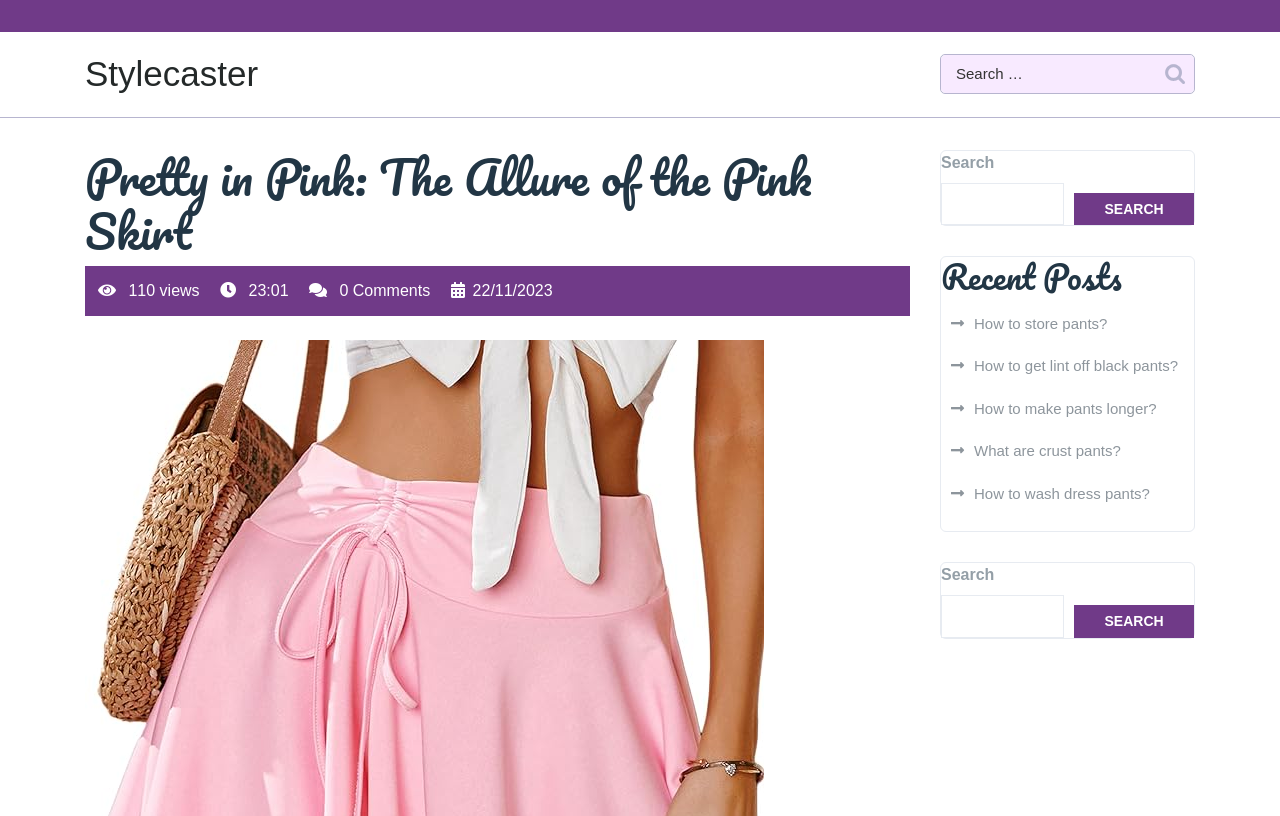Provide the bounding box coordinates of the section that needs to be clicked to accomplish the following instruction: "Explore the 'Recent Posts' section."

[0.735, 0.314, 0.933, 0.362]